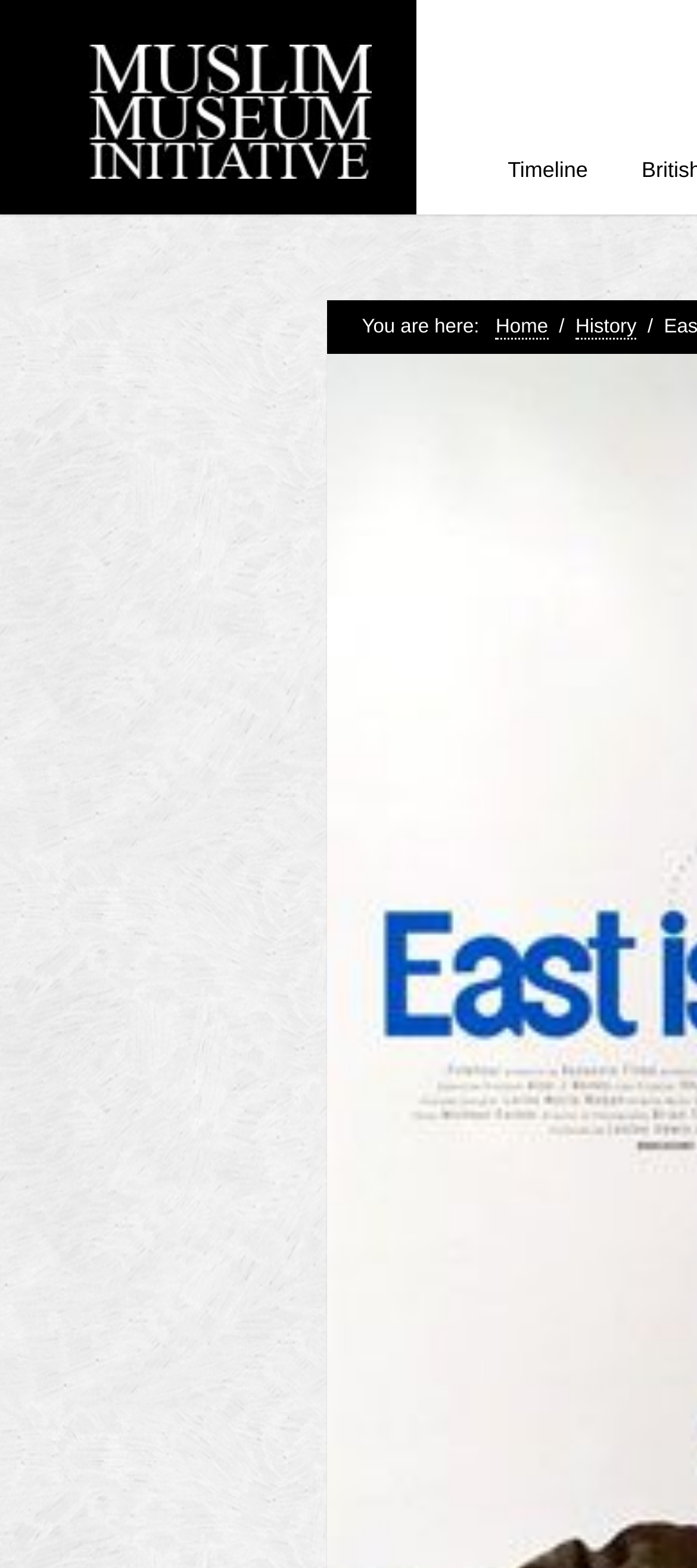Answer the question in a single word or phrase:
What is the theme of the website?

Islam in Britain